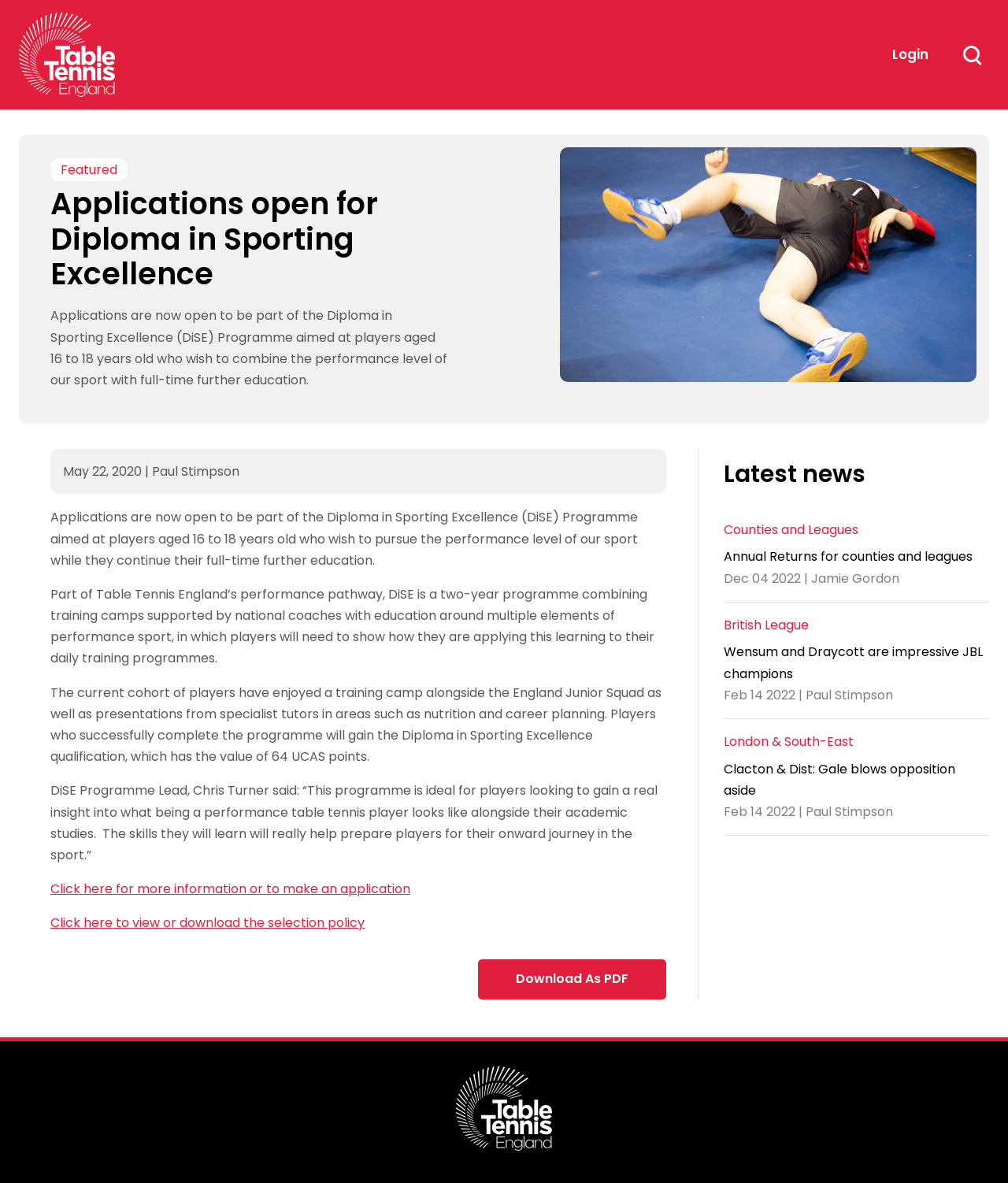Can you specify the bounding box coordinates for the region that should be clicked to fulfill this instruction: "Download the selection policy as PDF".

[0.475, 0.811, 0.661, 0.845]